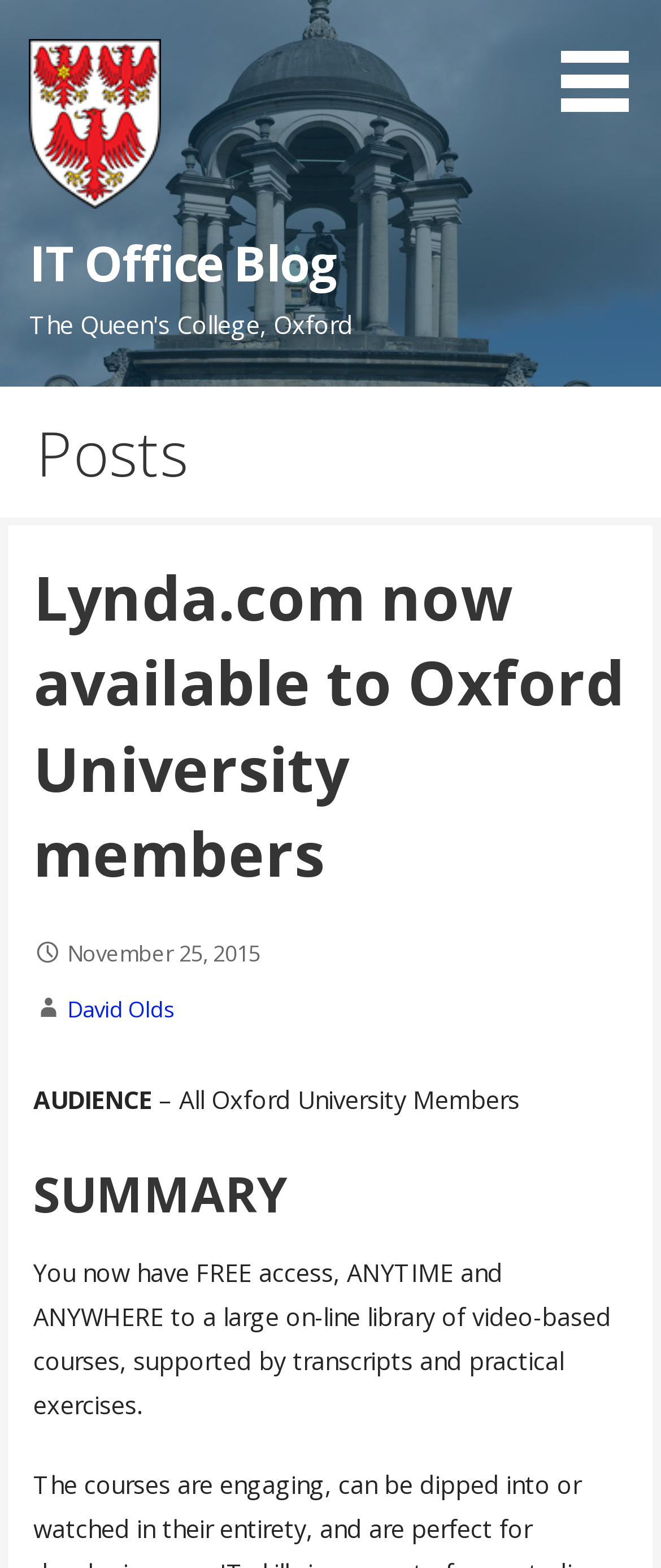Please determine the bounding box of the UI element that matches this description: David Olds. The coordinates should be given as (top-left x, top-left y, bottom-right x, bottom-right y), with all values between 0 and 1.

[0.102, 0.634, 0.266, 0.653]